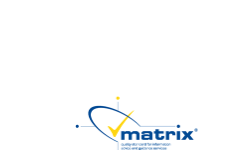Refer to the image and answer the question with as much detail as possible: What symbol is accentuating the Matrix logo?

According to the caption, the yellow checkmark symbol is accentuating the Matrix logo, which is a key visual element of the brand identity.